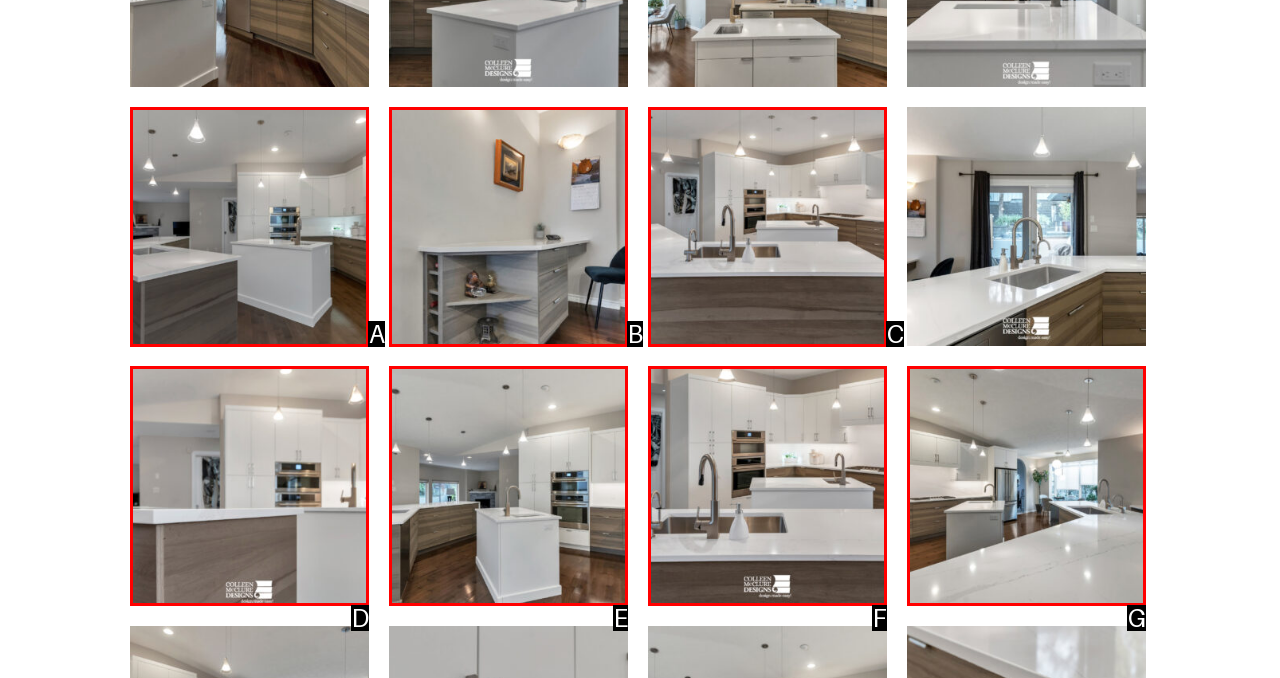Choose the HTML element that aligns with the description: title="large kitchen reno (2)". Indicate your choice by stating the letter.

D